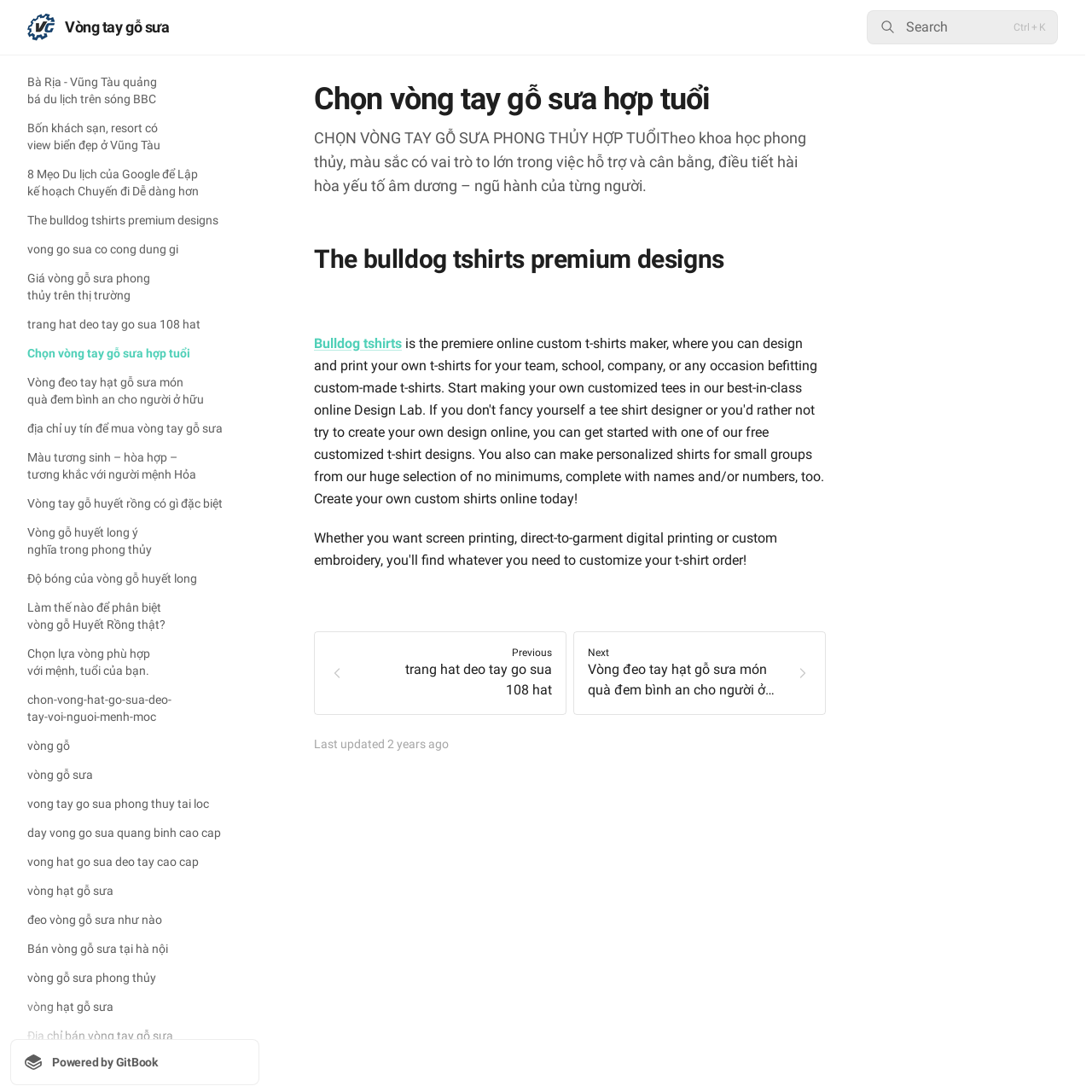Provide a brief response to the question below using one word or phrase:
What is the last updated date of the content?

11/29/2021